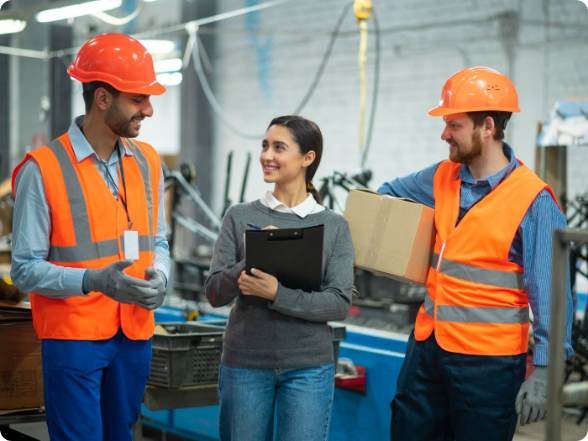Provide your answer in one word or a succinct phrase for the question: 
What is the setting of the image?

Factory space